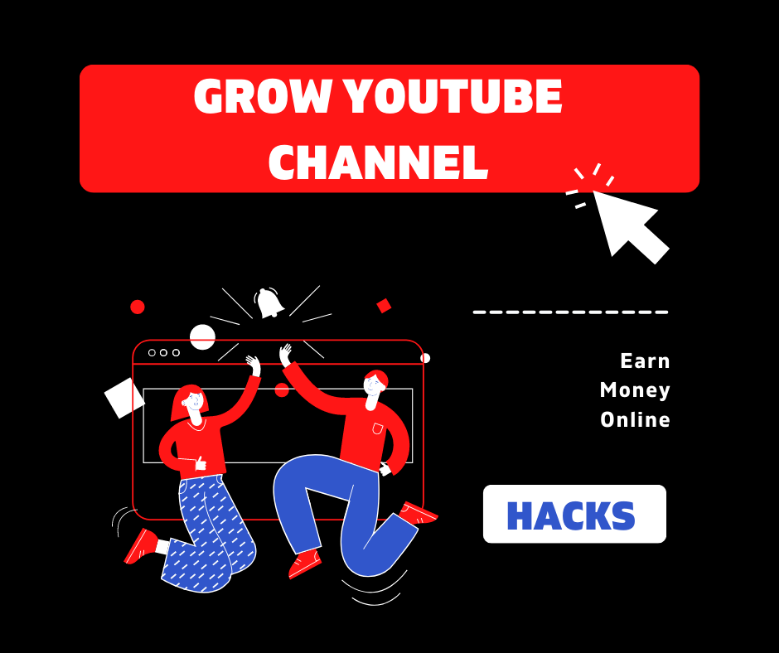What is the purpose of the blue button?
Look at the image and answer with only one word or phrase.

tips and tricks